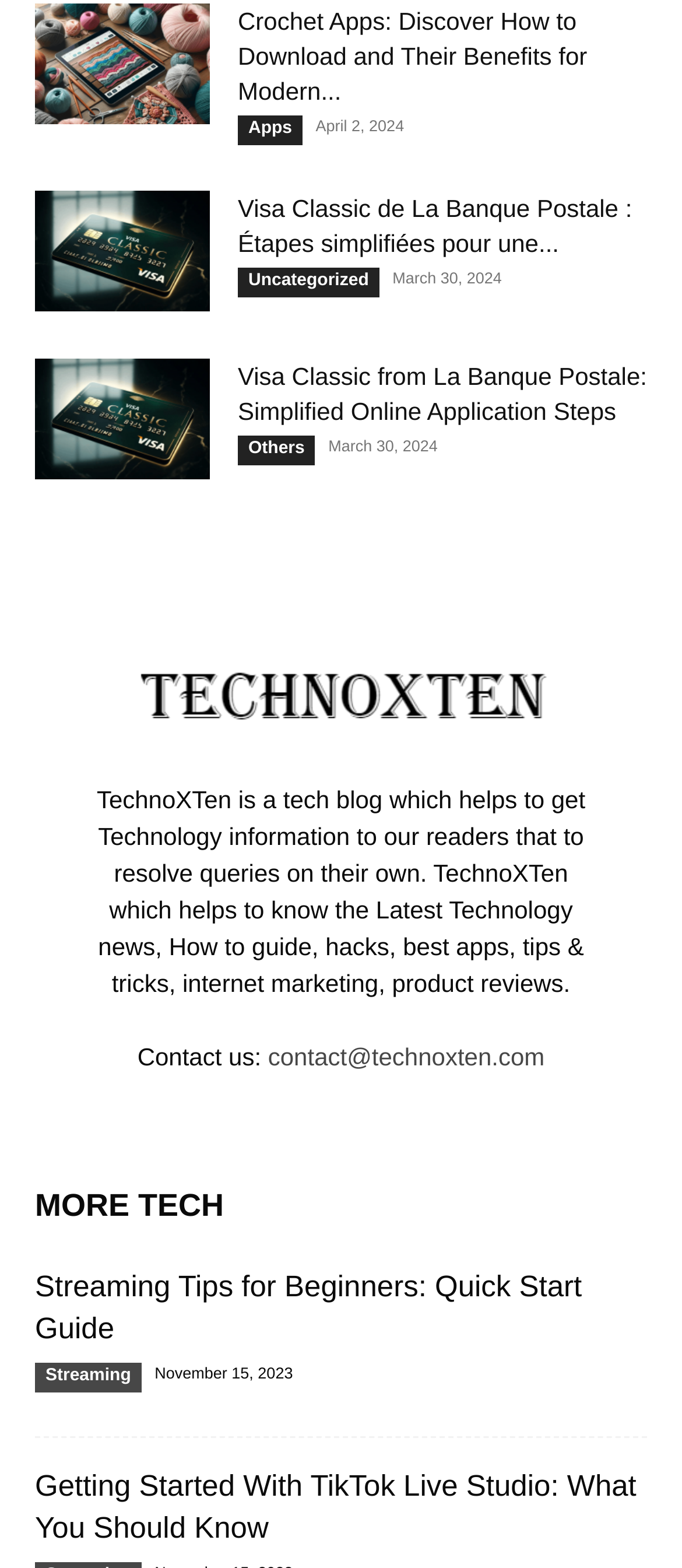Determine the bounding box coordinates for the region that must be clicked to execute the following instruction: "Contact us through email".

[0.393, 0.665, 0.799, 0.683]